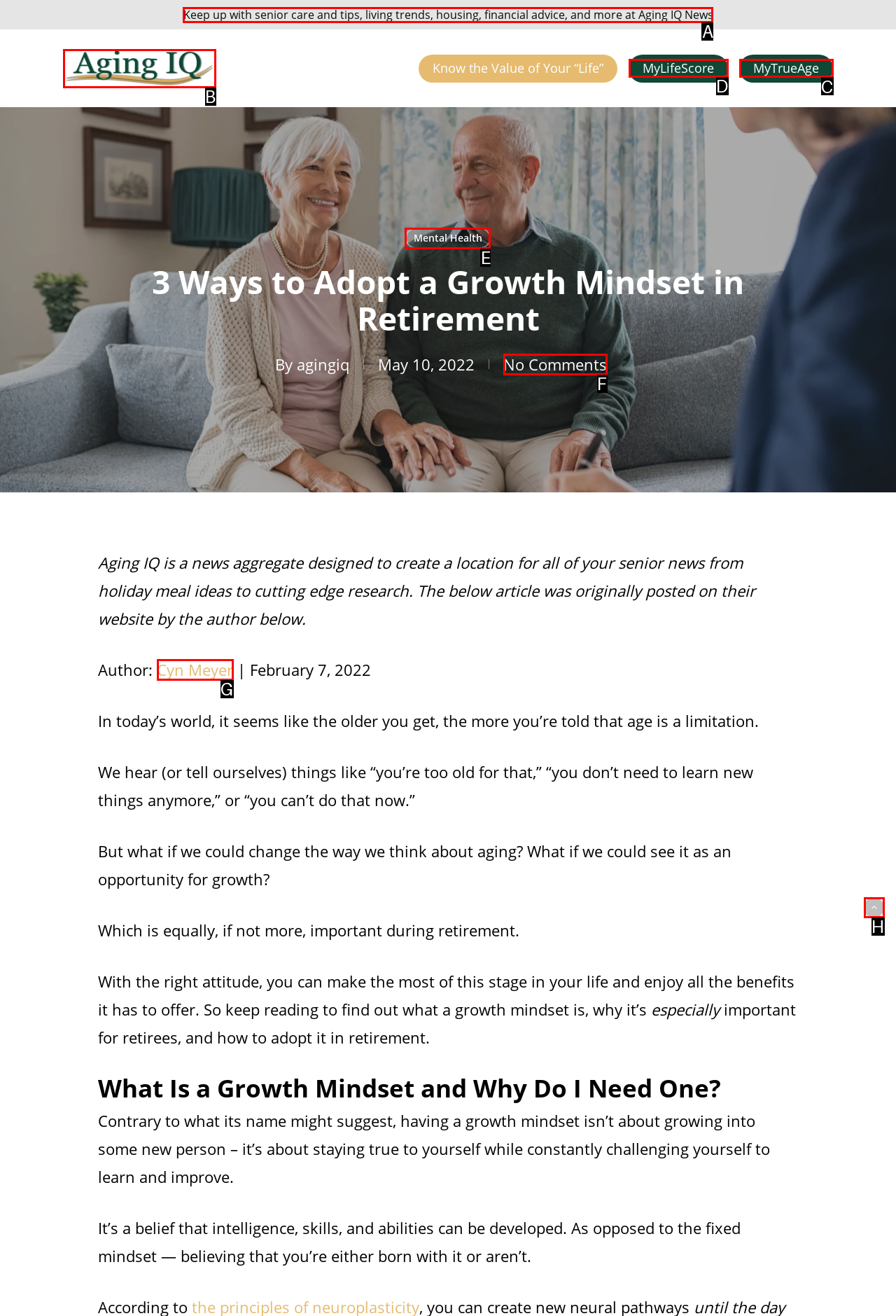Select the letter of the option that should be clicked to achieve the specified task: Click on the 'Asia & Pacific' link. Respond with just the letter.

None